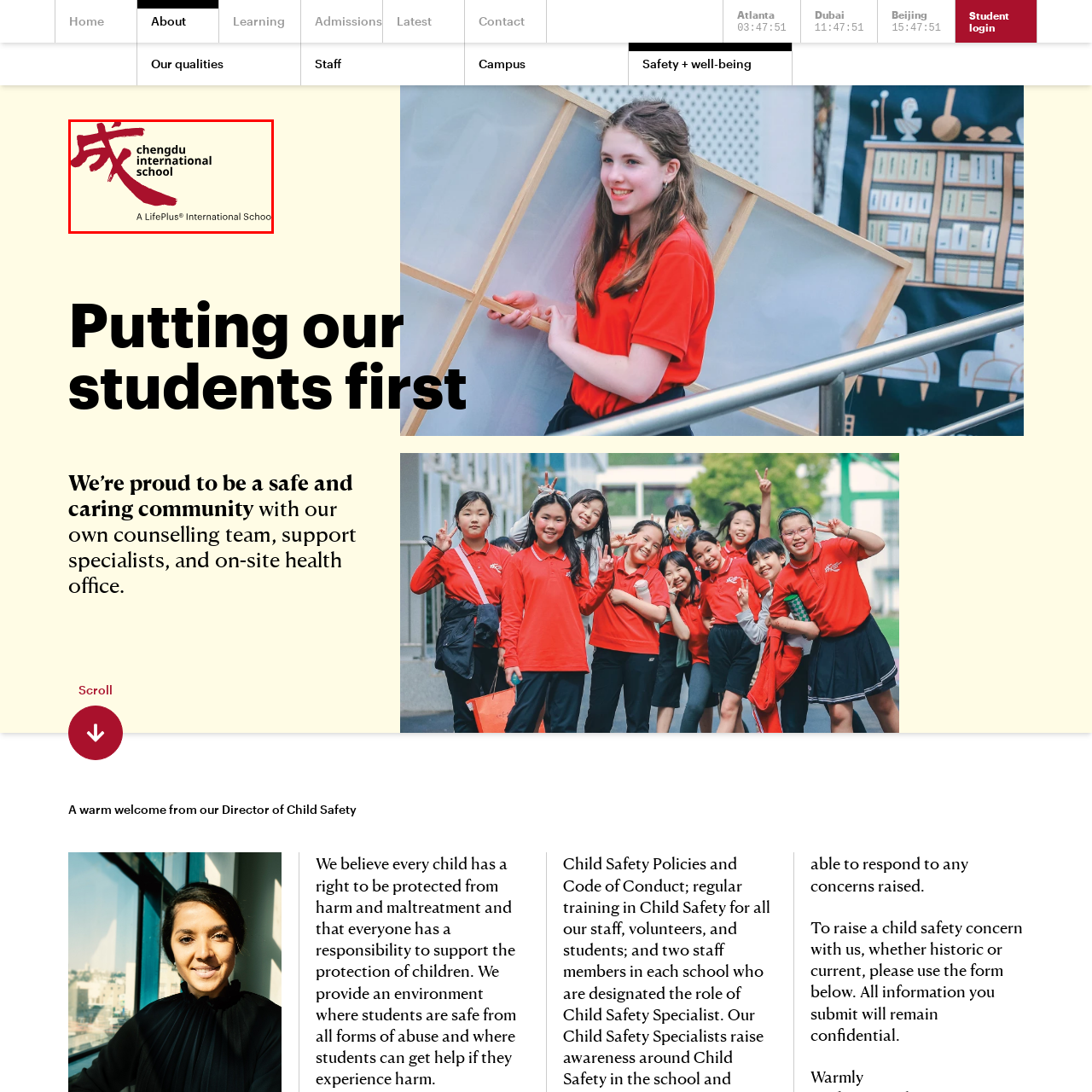Explain in detail the content of the image enclosed by the red outline.

The image features the logo of Chengdu International School, displayed prominently with stylized Chinese characters on the left, symbolizing strength and tradition. The text "chengdu international school" is presented in a modern font, emphasizing the school's commitment to contemporary education. Below the main name, the phrase "A LifePlus® International School" denotes the school's affiliation with the LifePlus educational philosophy, which focuses on holistic development and well-being. The logo's design blends cultural elements with a modern aesthetic, reflecting the school's mission to provide a supportive and enriching environment for its students. The overall color scheme and layout convey a sense of professionalism and warmth, inviting a sense of community and care.